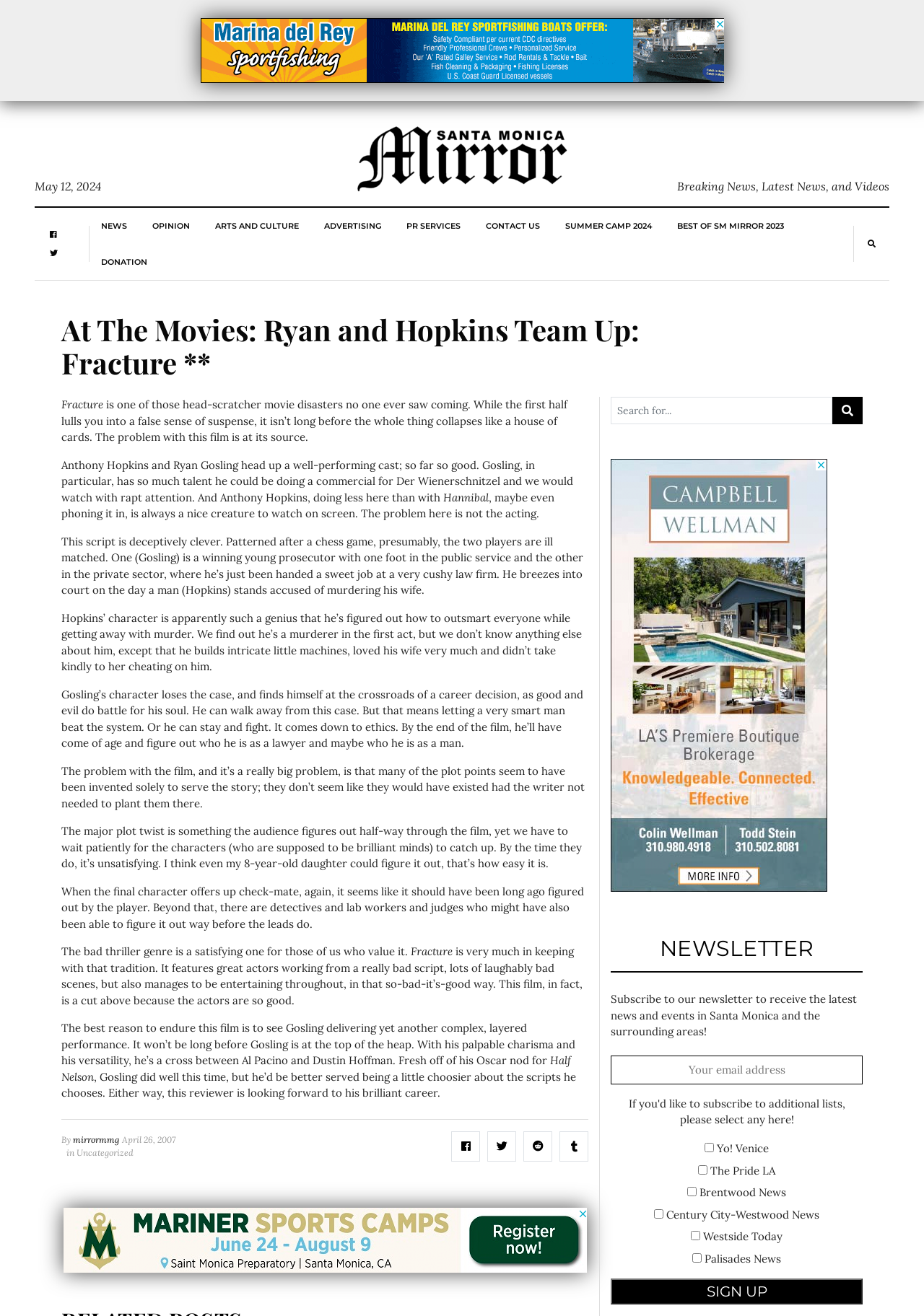Please find the bounding box coordinates (top-left x, top-left y, bottom-right x, bottom-right y) in the screenshot for the UI element described as follows: aria-label="Search for..." name="s" placeholder="Search for..."

[0.661, 0.302, 0.901, 0.322]